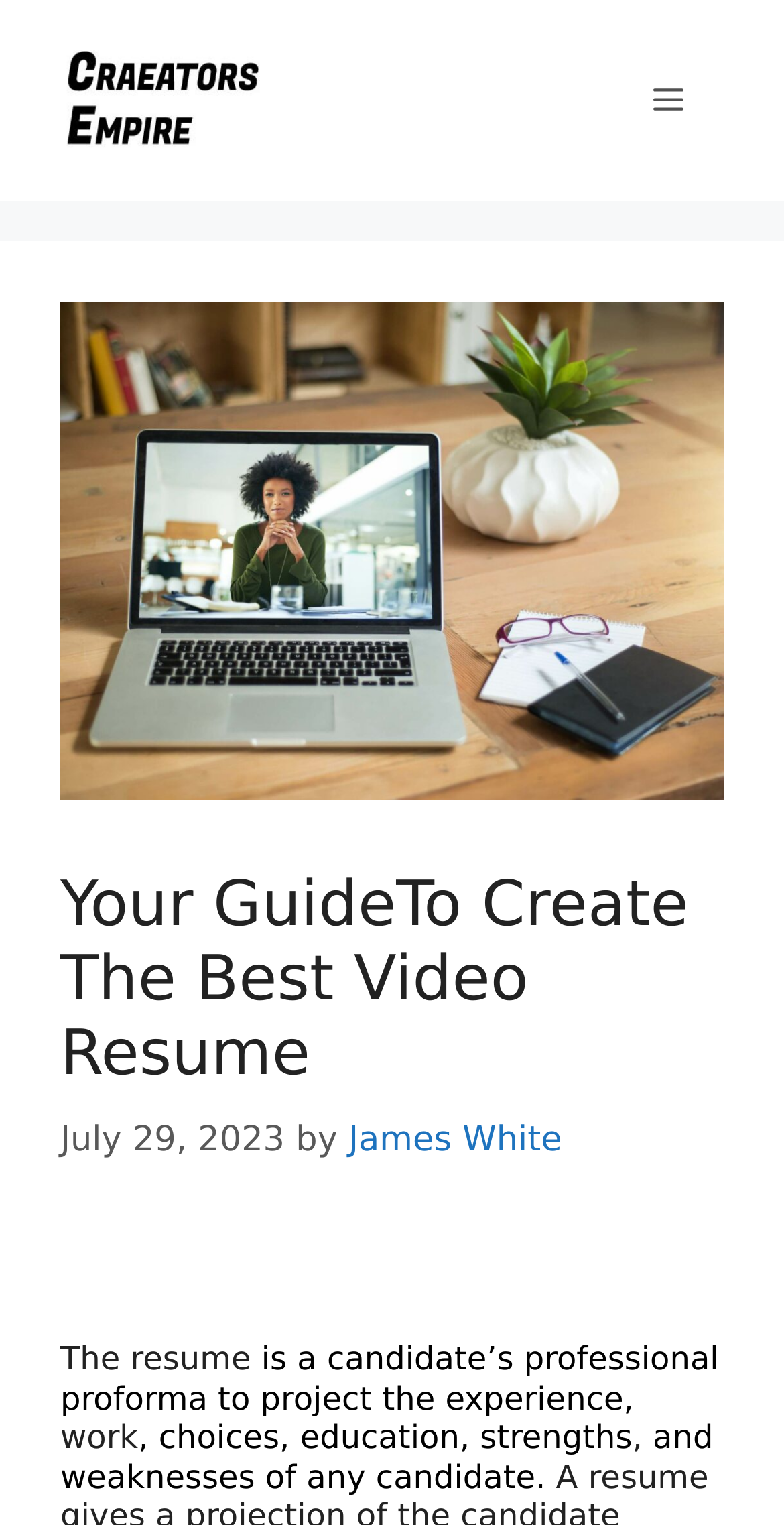Using the description "Menu", locate and provide the bounding box of the UI element.

[0.782, 0.026, 0.923, 0.105]